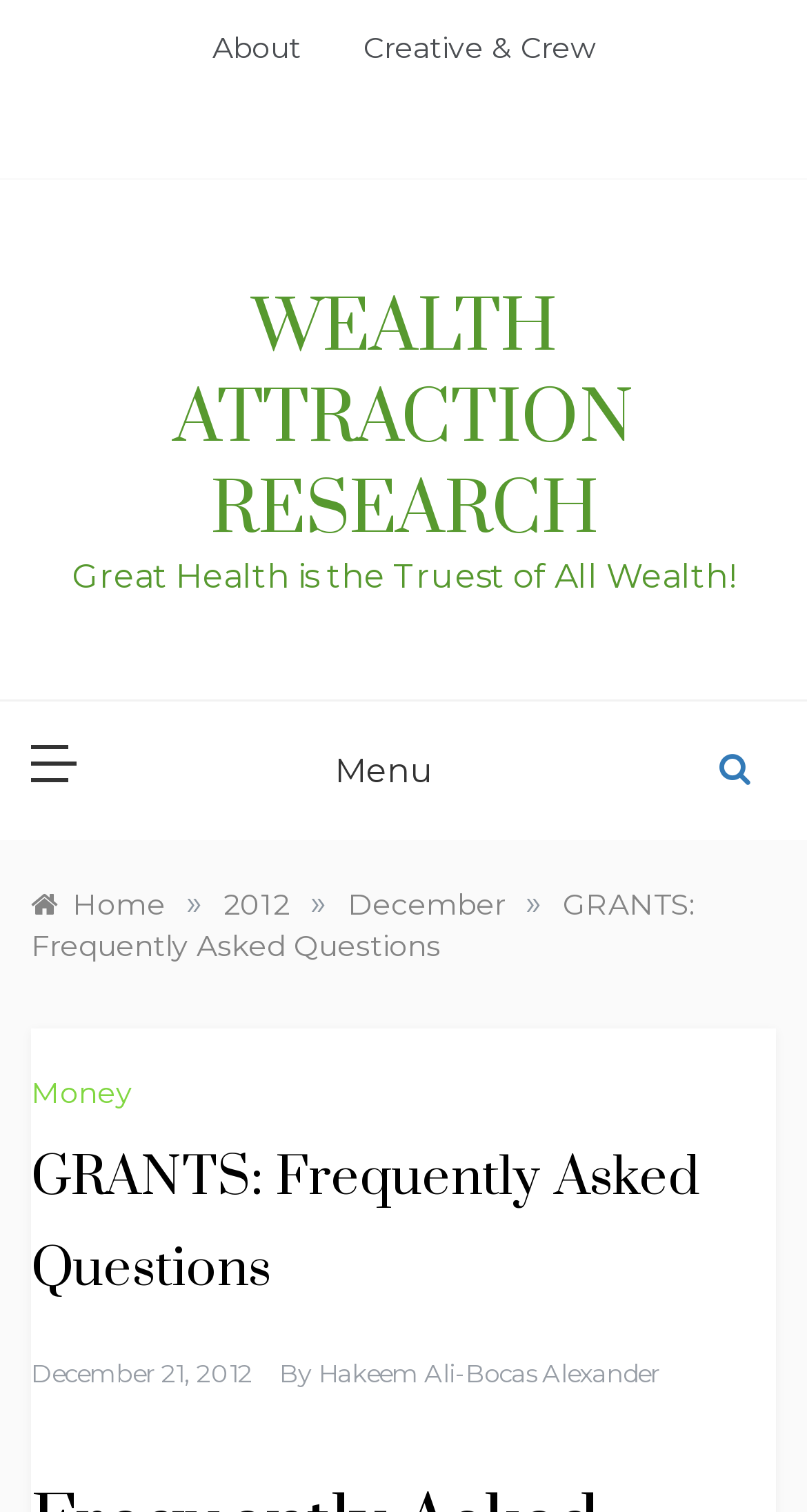Please identify the bounding box coordinates of the element's region that should be clicked to execute the following instruction: "view Money page". The bounding box coordinates must be four float numbers between 0 and 1, i.e., [left, top, right, bottom].

[0.038, 0.711, 0.177, 0.735]